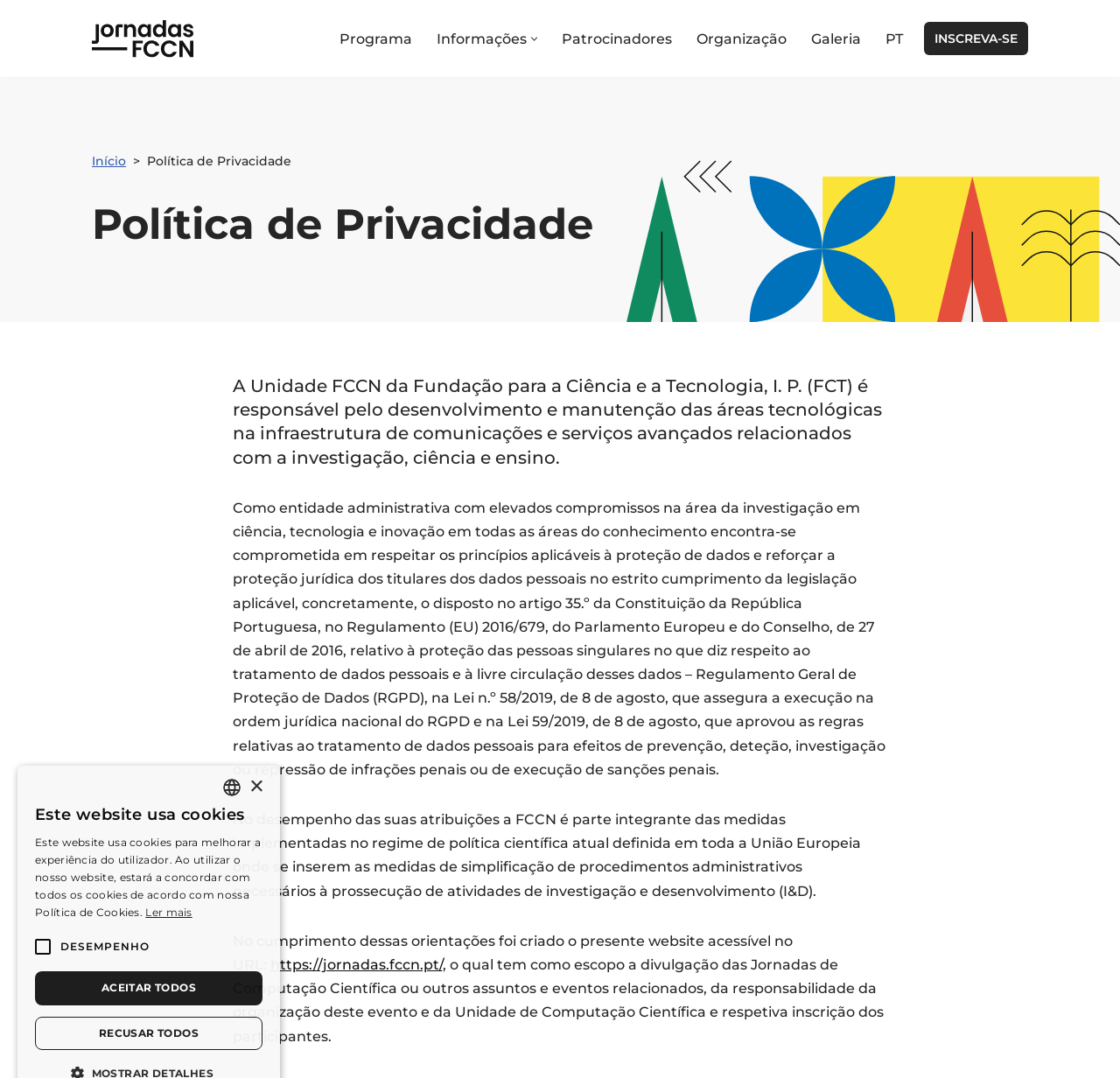Please identify the bounding box coordinates of the area that needs to be clicked to fulfill the following instruction: "Visit the 'Home' page."

None